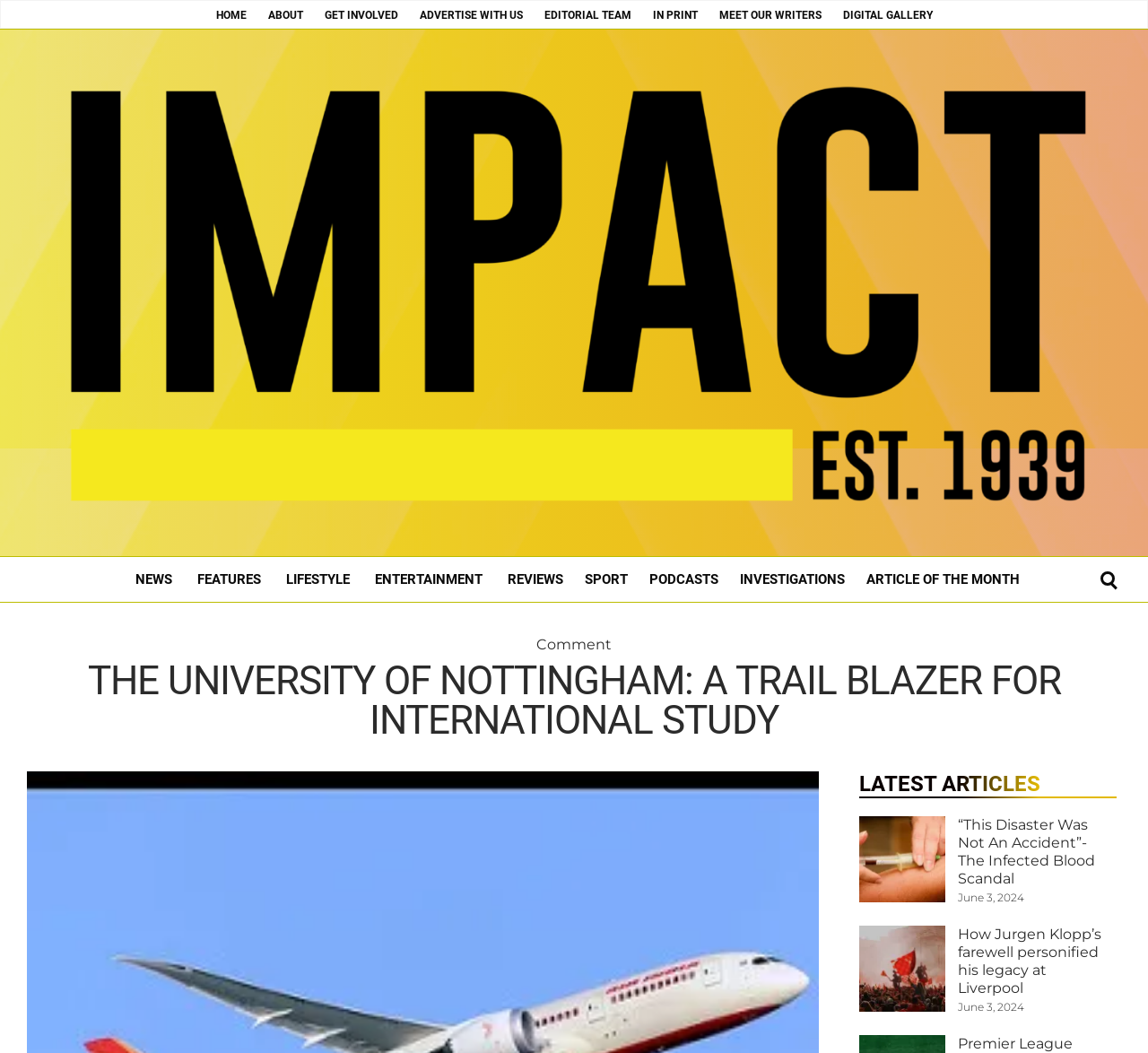Specify the bounding box coordinates of the area that needs to be clicked to achieve the following instruction: "view latest articles".

[0.748, 0.733, 0.906, 0.756]